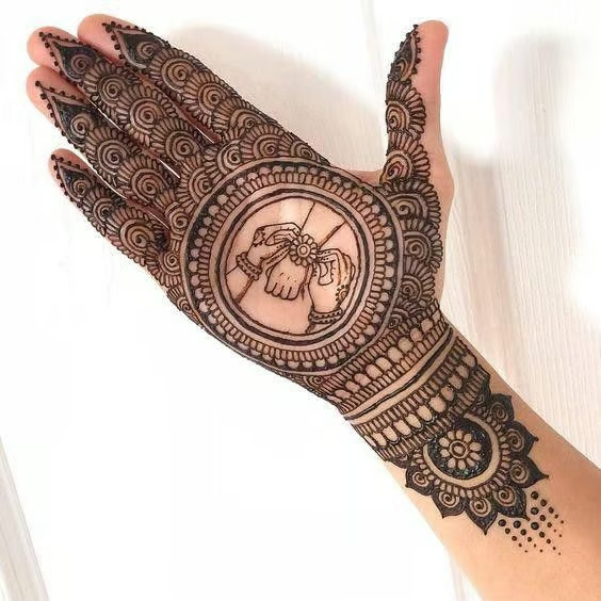Describe all significant details and elements found in the image.

This striking image showcases an intricately designed Mehendi pattern on a hand, beautifully illustrating the festive spirit of Raksha Bandhan. The design features elaborate swirls and floral motifs extending from the wrist to the fingertips, culminating in a central circular depiction of two hands tying a traditional ‘Rakhi’. This representation symbolizes the bond and love shared between brothers and sisters, a key aspect of the celebration. The detailed henna art not only enhances the beauty of the occasion but also reflects the cultural significance attached to rituals and festivities in Hindu families. Perfect for adorning one’s hands during this joyous festival, this Mehendi design encapsulates the essence of togetherness, tradition, and artistry.